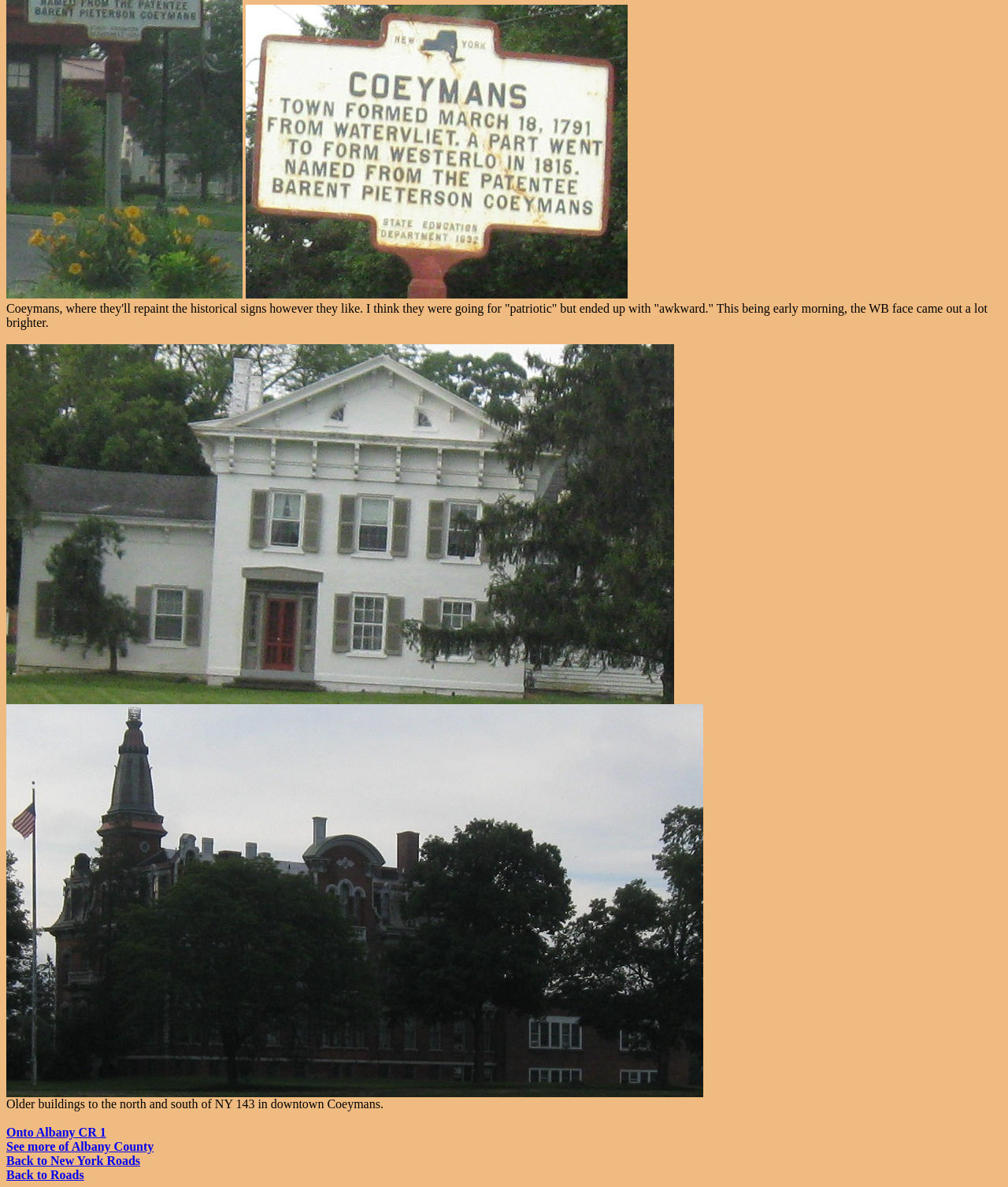Please reply to the following question with a single word or a short phrase:
What is the direction of NY 143?

Downtown